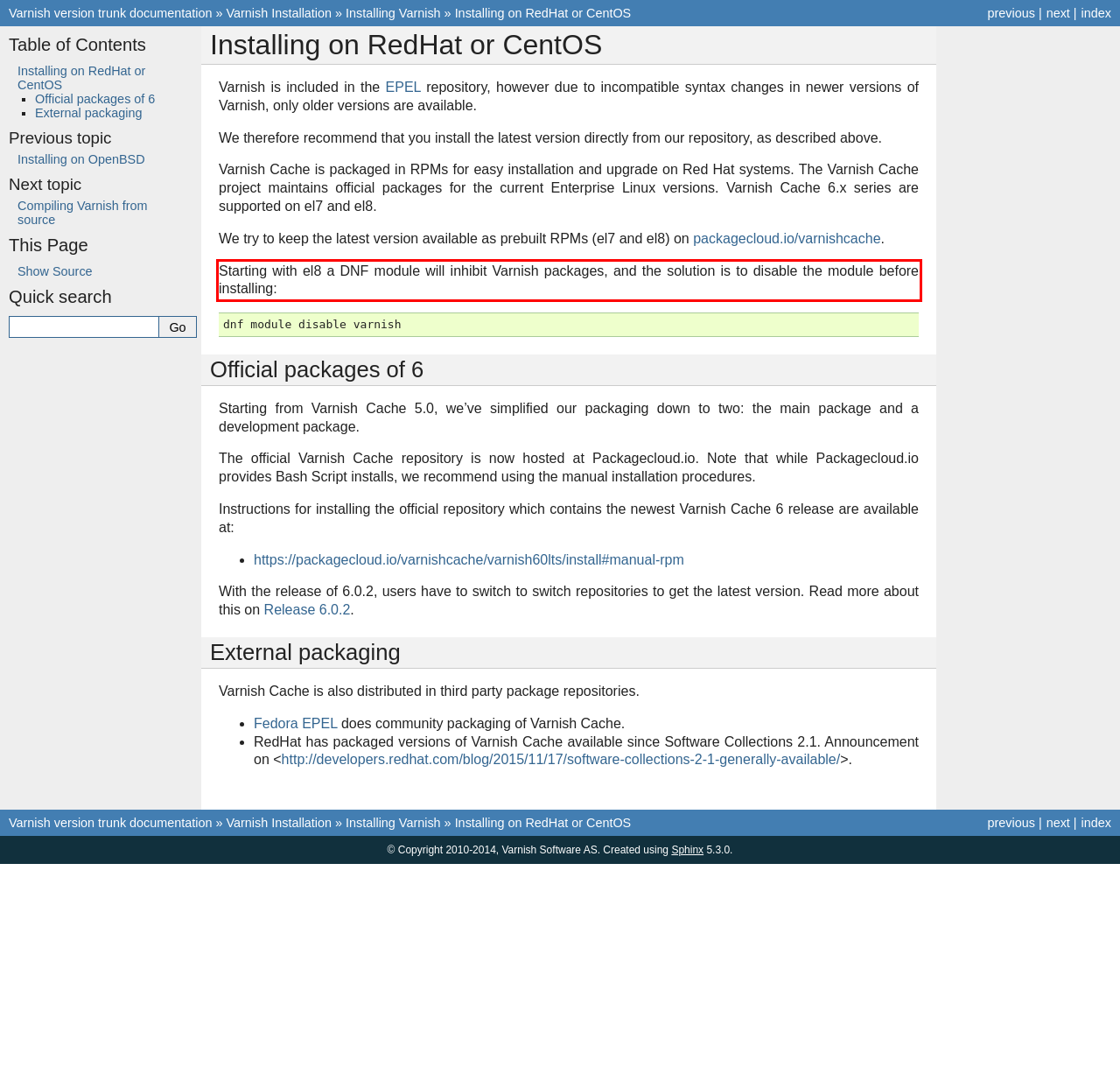Examine the webpage screenshot and use OCR to obtain the text inside the red bounding box.

Starting with el8 a DNF module will inhibit Varnish packages, and the solution is to disable the module before installing: